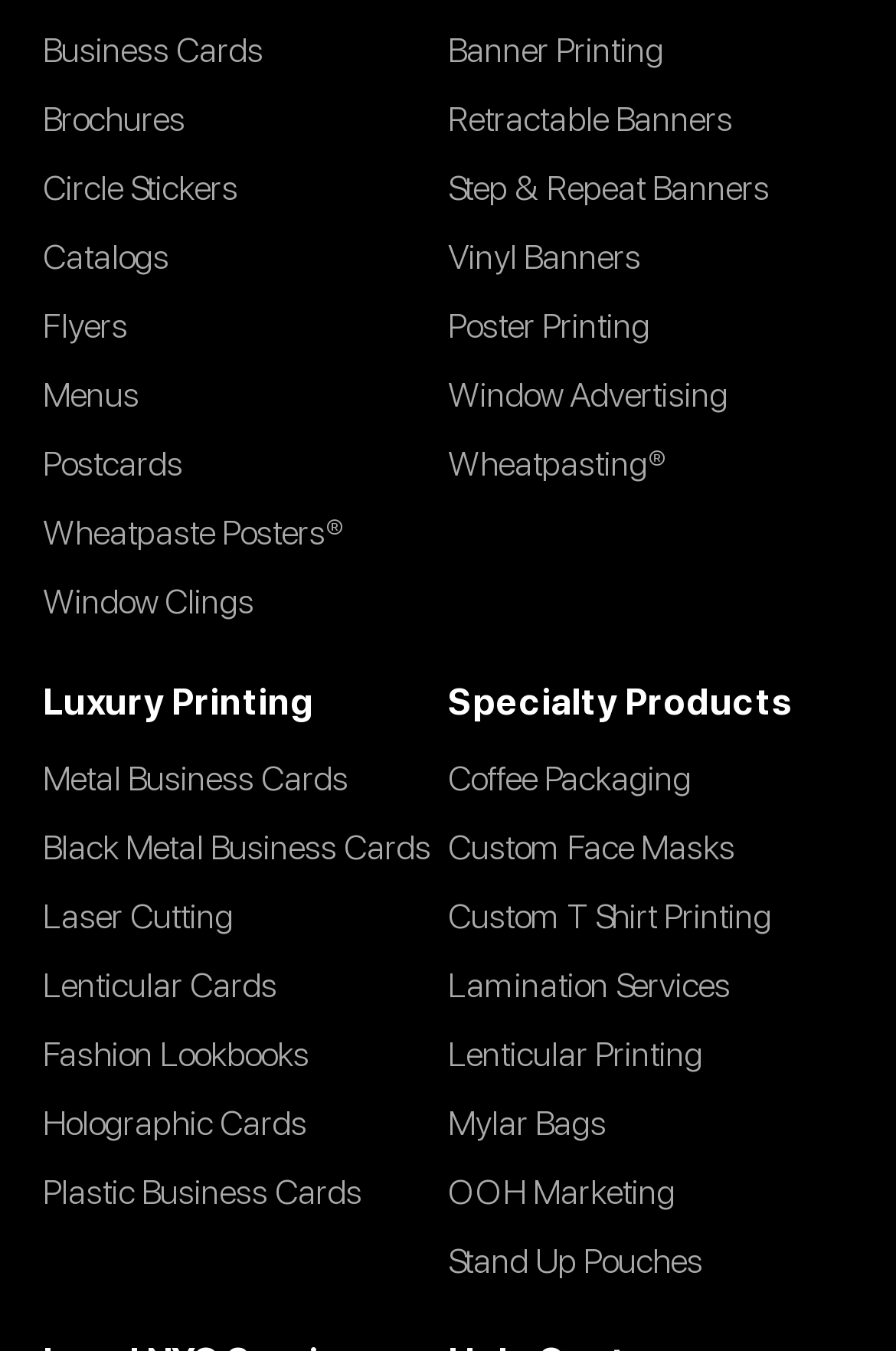Identify the bounding box coordinates for the UI element described as: "Vinyl Banners".

[0.5, 0.172, 0.715, 0.202]